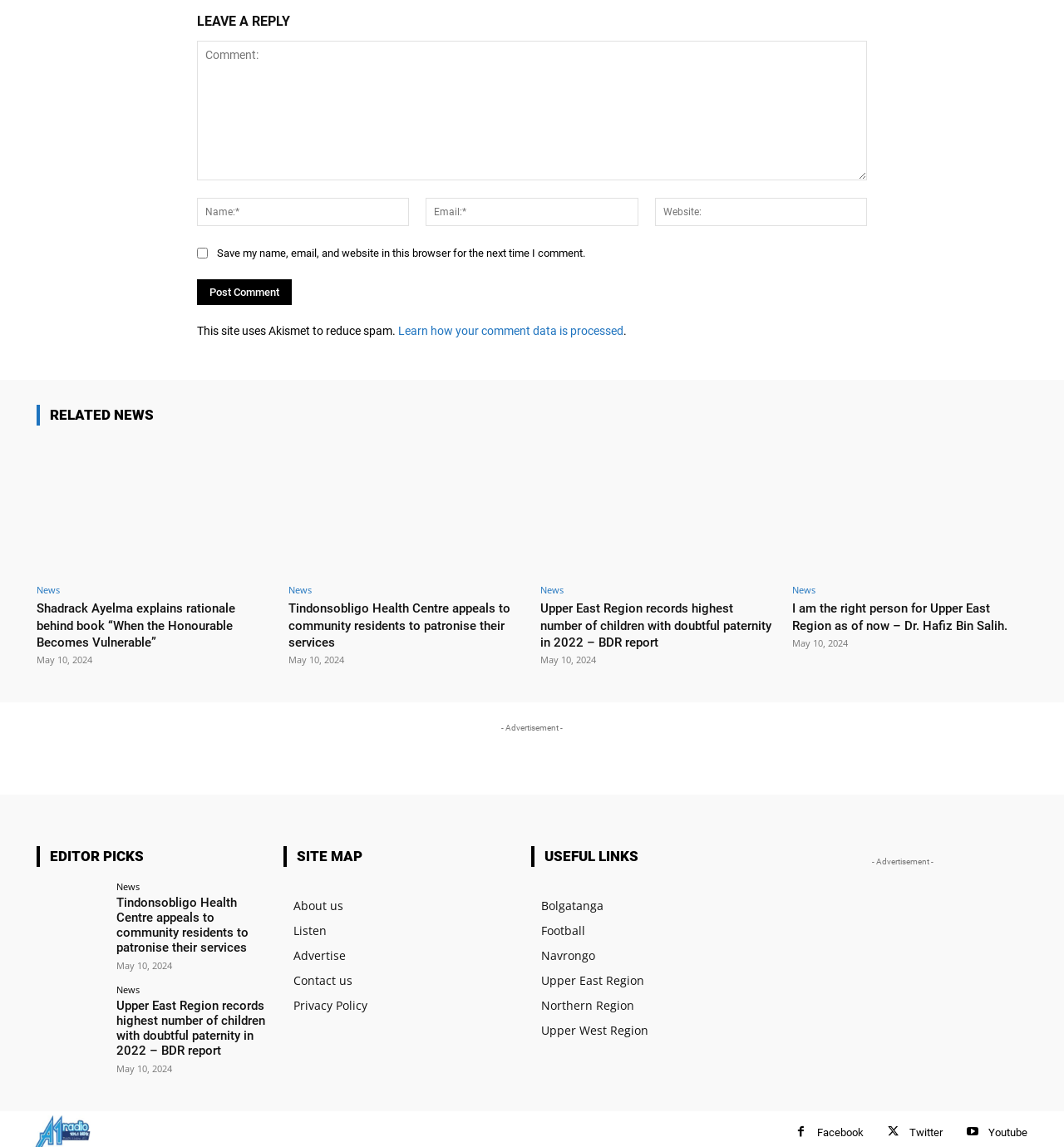What is the purpose of the comment section? Based on the screenshot, please respond with a single word or phrase.

Leave a reply